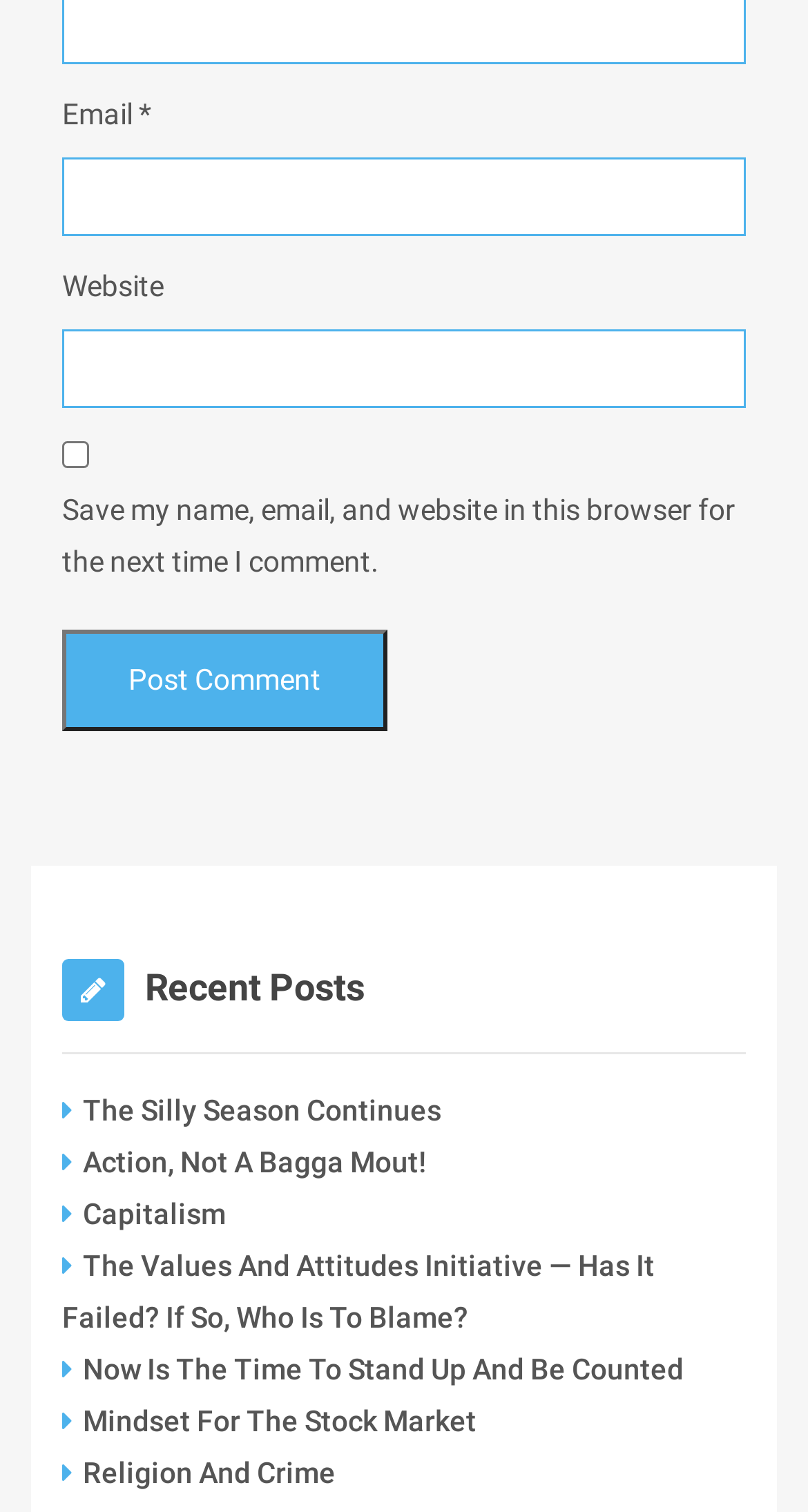How many text input fields are there?
Look at the image and answer the question using a single word or phrase.

2